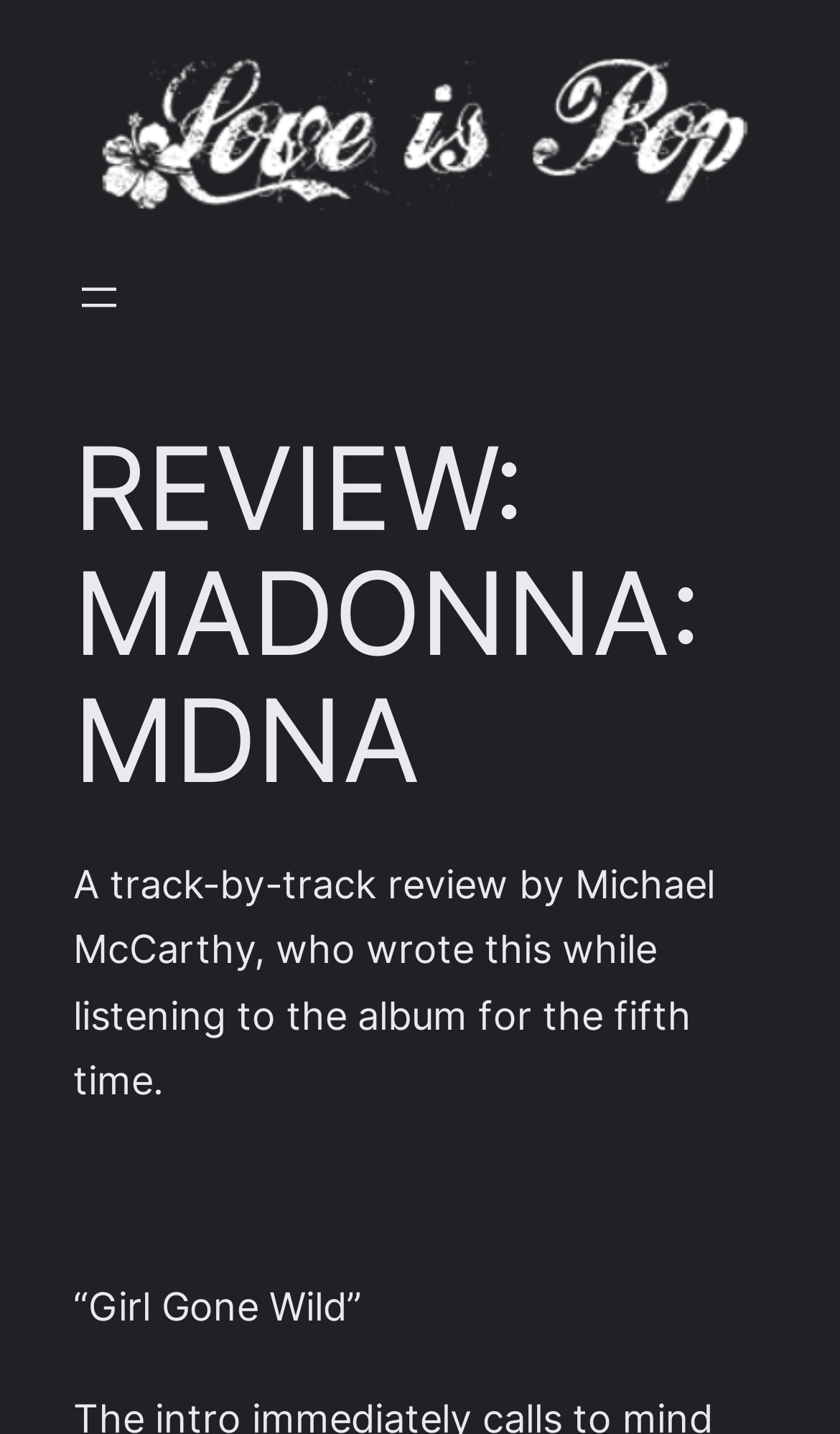What is the first song being reviewed?
Give a single word or phrase answer based on the content of the image.

Girl Gone Wild